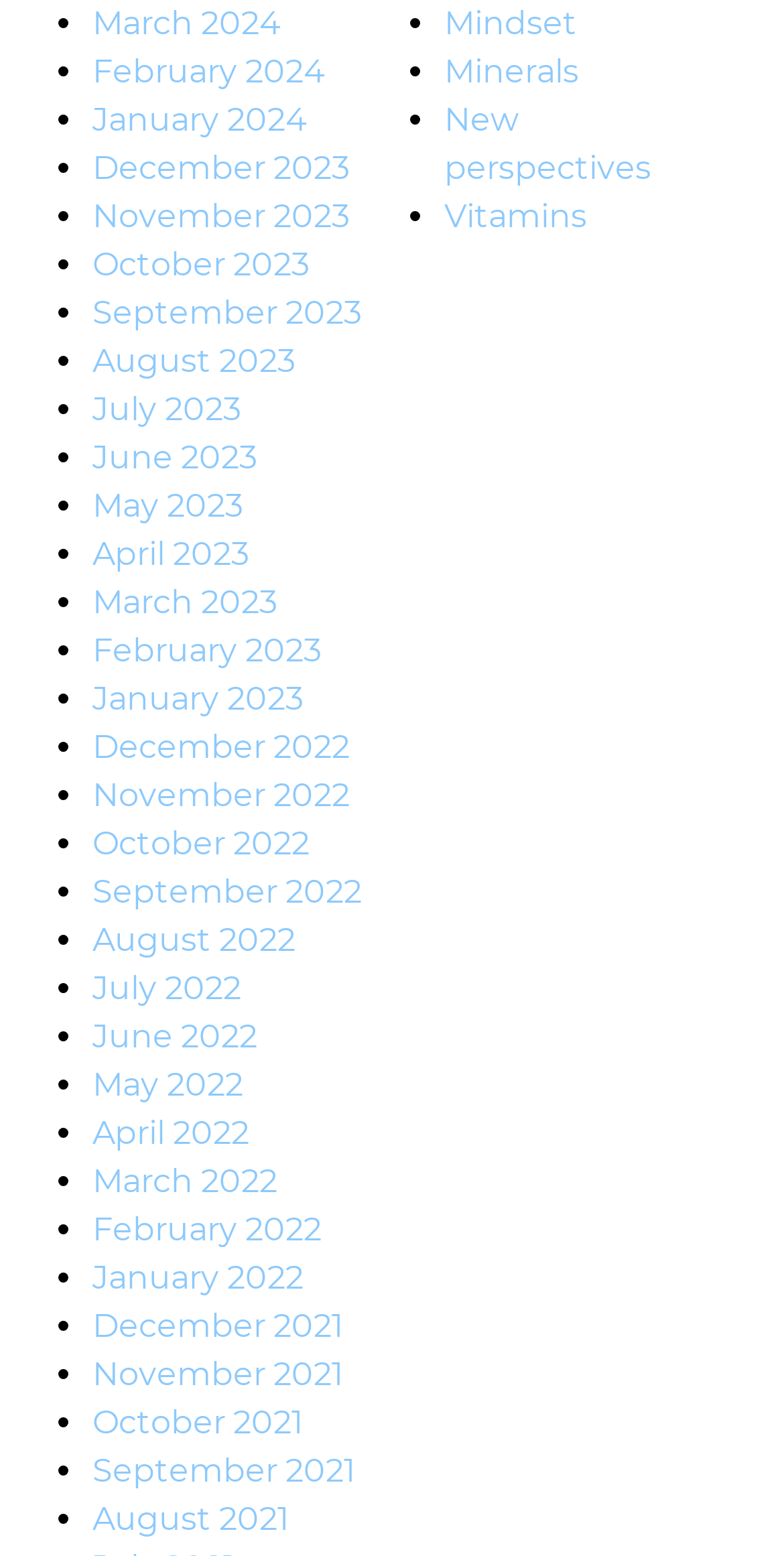Please locate the bounding box coordinates of the element that needs to be clicked to achieve the following instruction: "Click on March 2024". The coordinates should be four float numbers between 0 and 1, i.e., [left, top, right, bottom].

[0.118, 0.003, 0.359, 0.027]